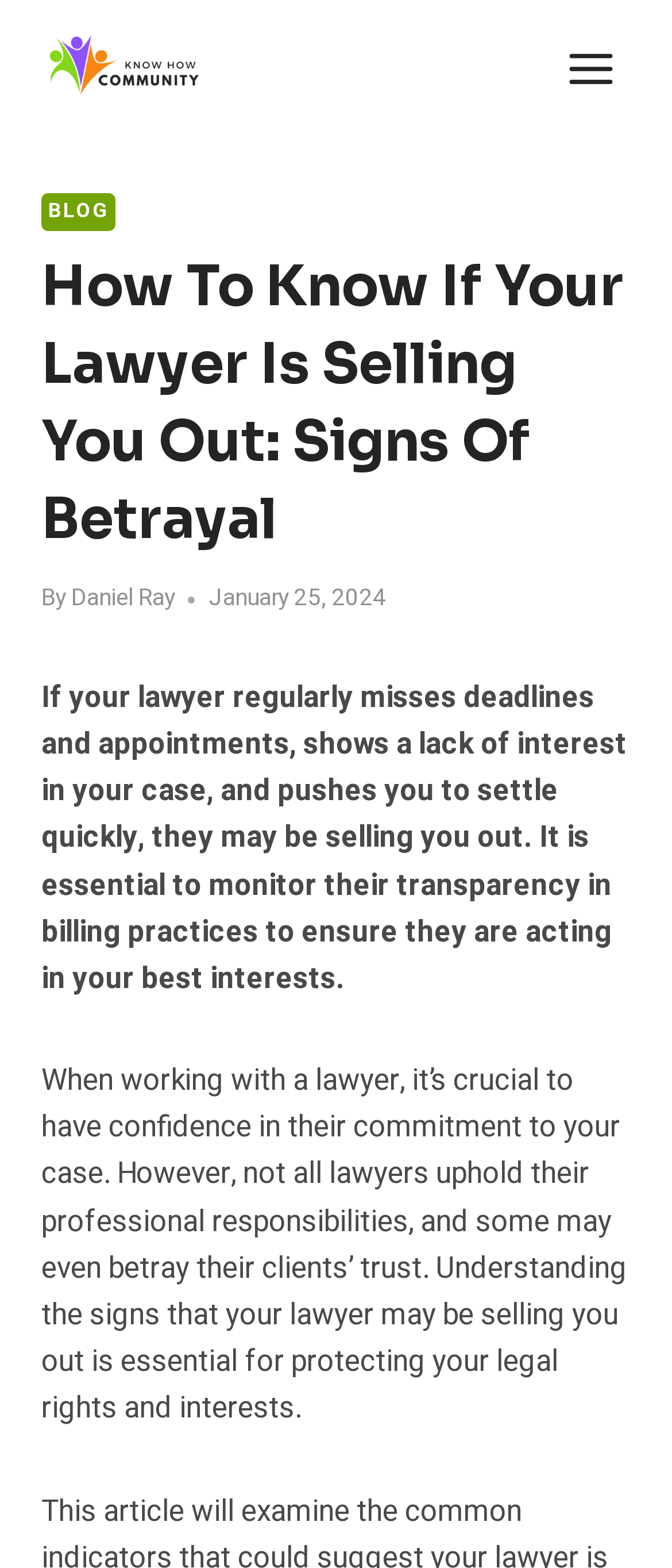Use one word or a short phrase to answer the question provided: 
What is the importance of monitoring a lawyer's billing practices?

To ensure they act in your best interests